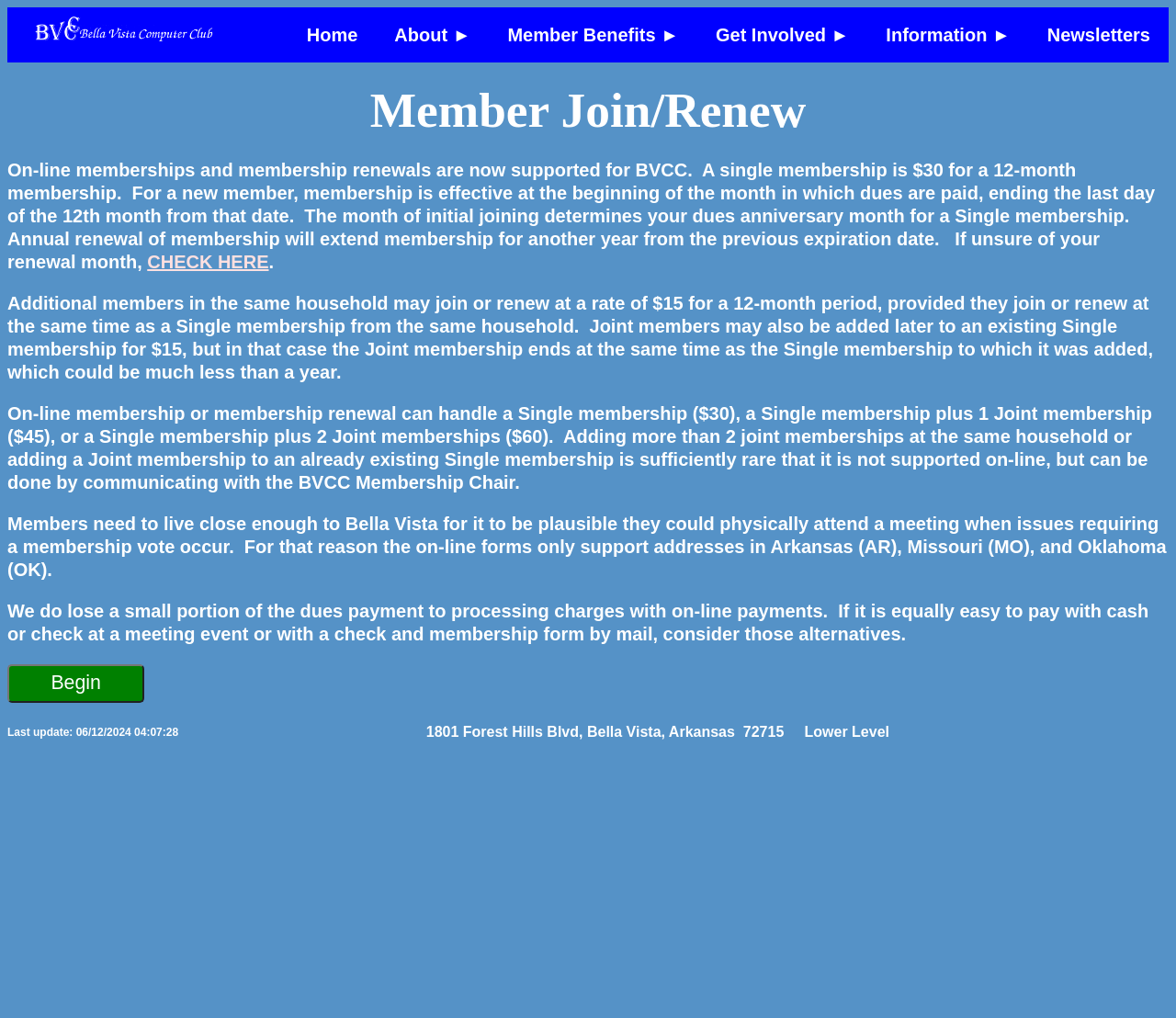Describe all the key features and sections of the webpage thoroughly.

The webpage is about BVCC Member Join/Renew, with a prominent image at the top left corner. Above the image, there are six navigation links: Home, About, Member Benefits, Get Involved, Information, and Newsletters, aligned horizontally across the top of the page.

Below the navigation links, a heading "Member Join/Renew" is centered at the top of the page. The main content of the page is divided into several sections of text, explaining the membership details and rules. The text sections are stacked vertically, with a clear hierarchy of information.

The first text section explains the online membership and renewal process, including the cost and duration of membership. Below this section, there is a link "CHECK HERE" that is slightly indented, suggesting it is related to the preceding text.

The subsequent text sections provide more details about joint memberships, online membership or renewal, and membership requirements. These sections are separated by a small gap, making it easy to distinguish between them.

At the bottom of the page, there is a button "Begin" that is aligned to the left, likely initiating the membership join or renewal process. Below the button, there are three lines of text: the last update date and time, and the address of the BVCC office.

Overall, the webpage has a clear and organized structure, making it easy to navigate and understand the membership details.